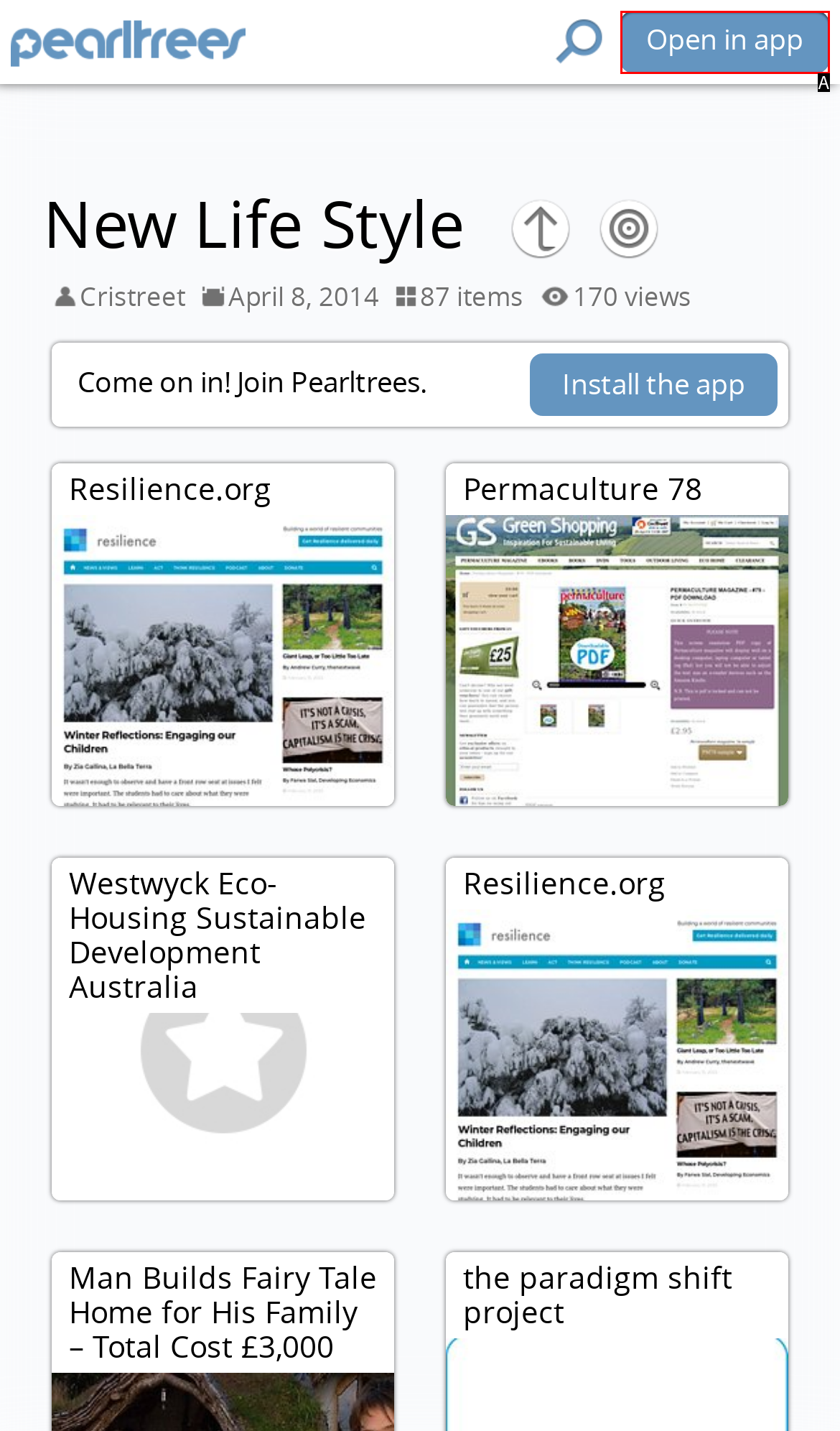Identify the letter that best matches this UI element description: Open in app
Answer with the letter from the given options.

A